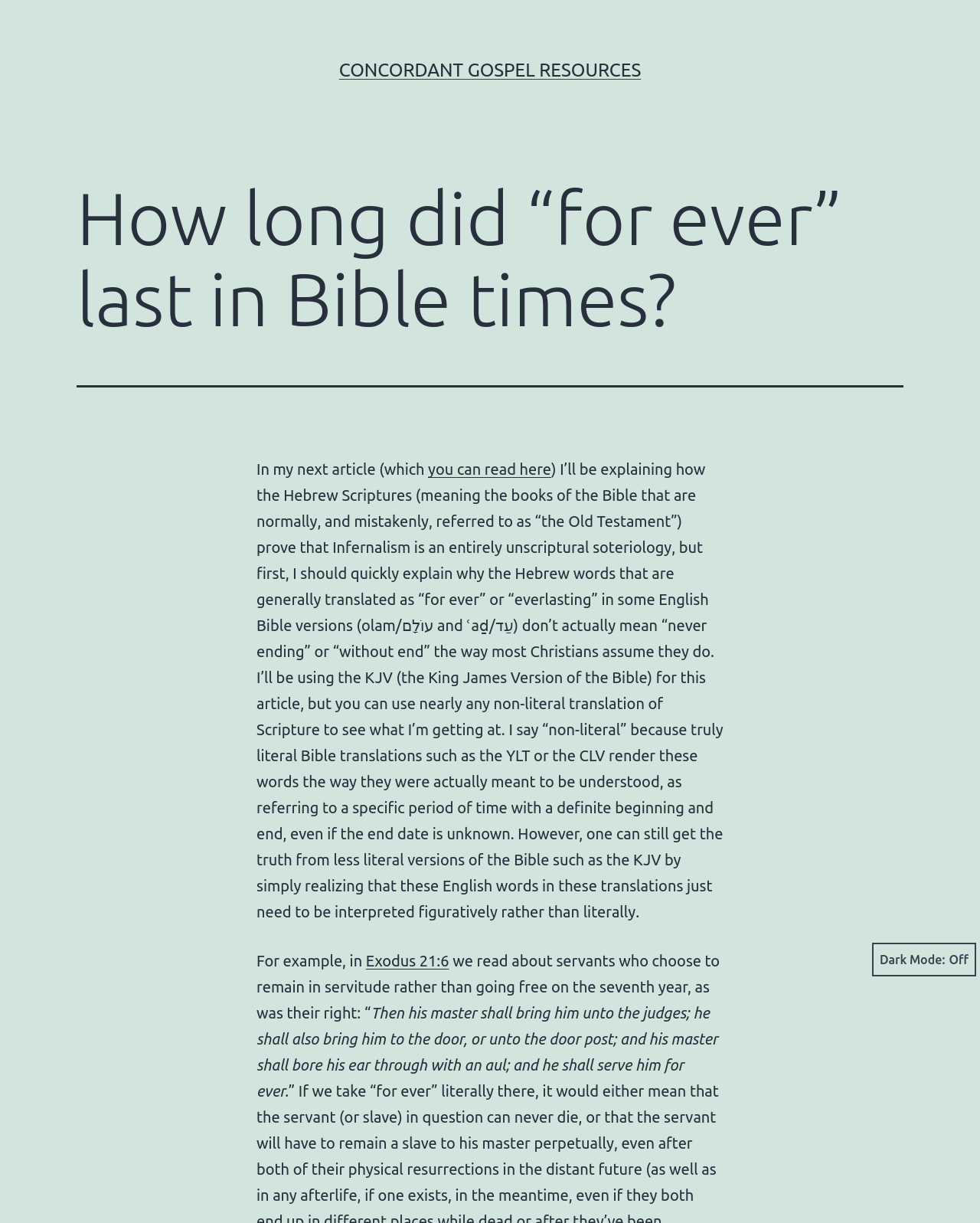What is the current mode of the webpage?
Please answer the question with a single word or phrase, referencing the image.

Light Mode